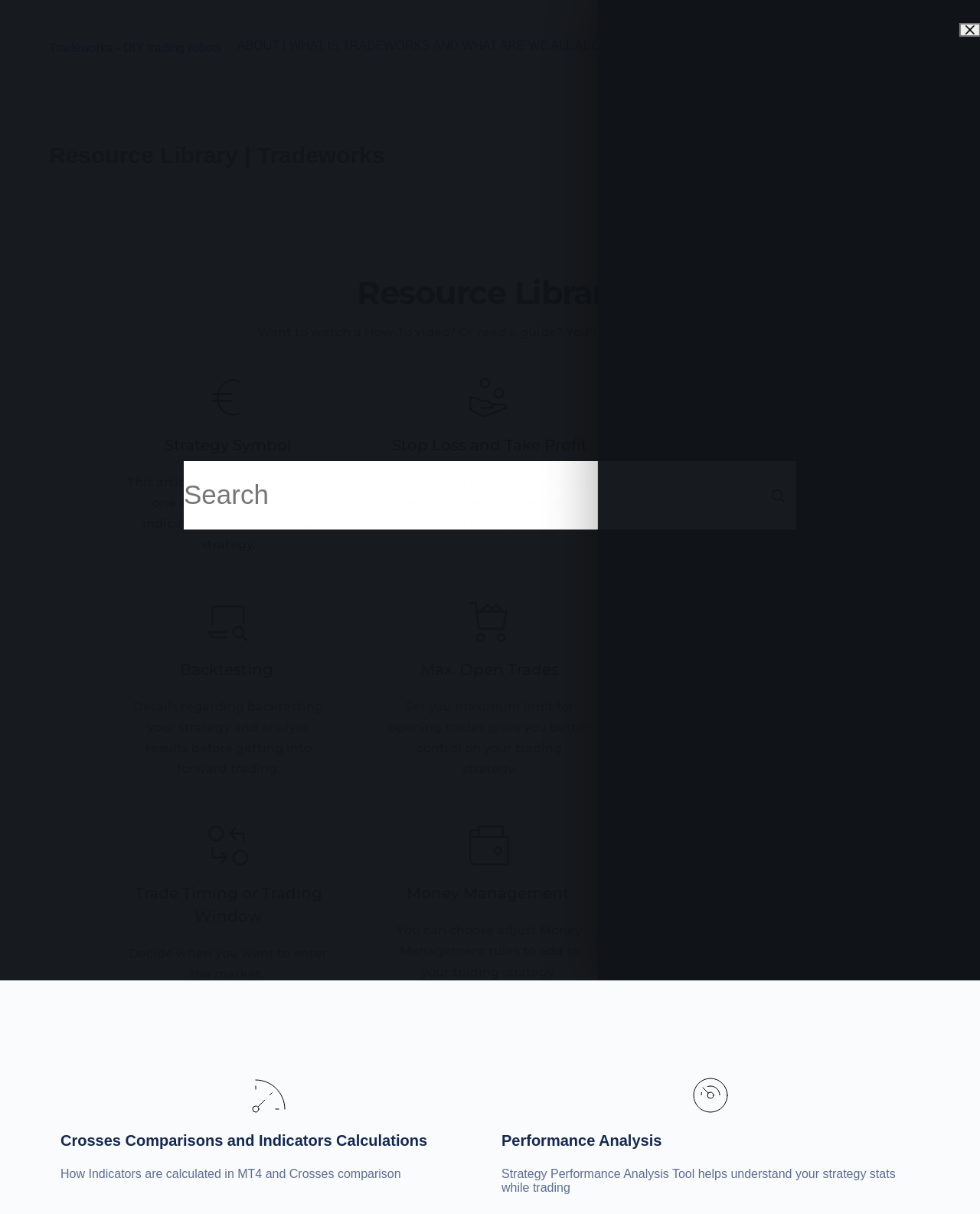Use a single word or phrase to answer the question:
What is the purpose of the search bar?

To search for resources